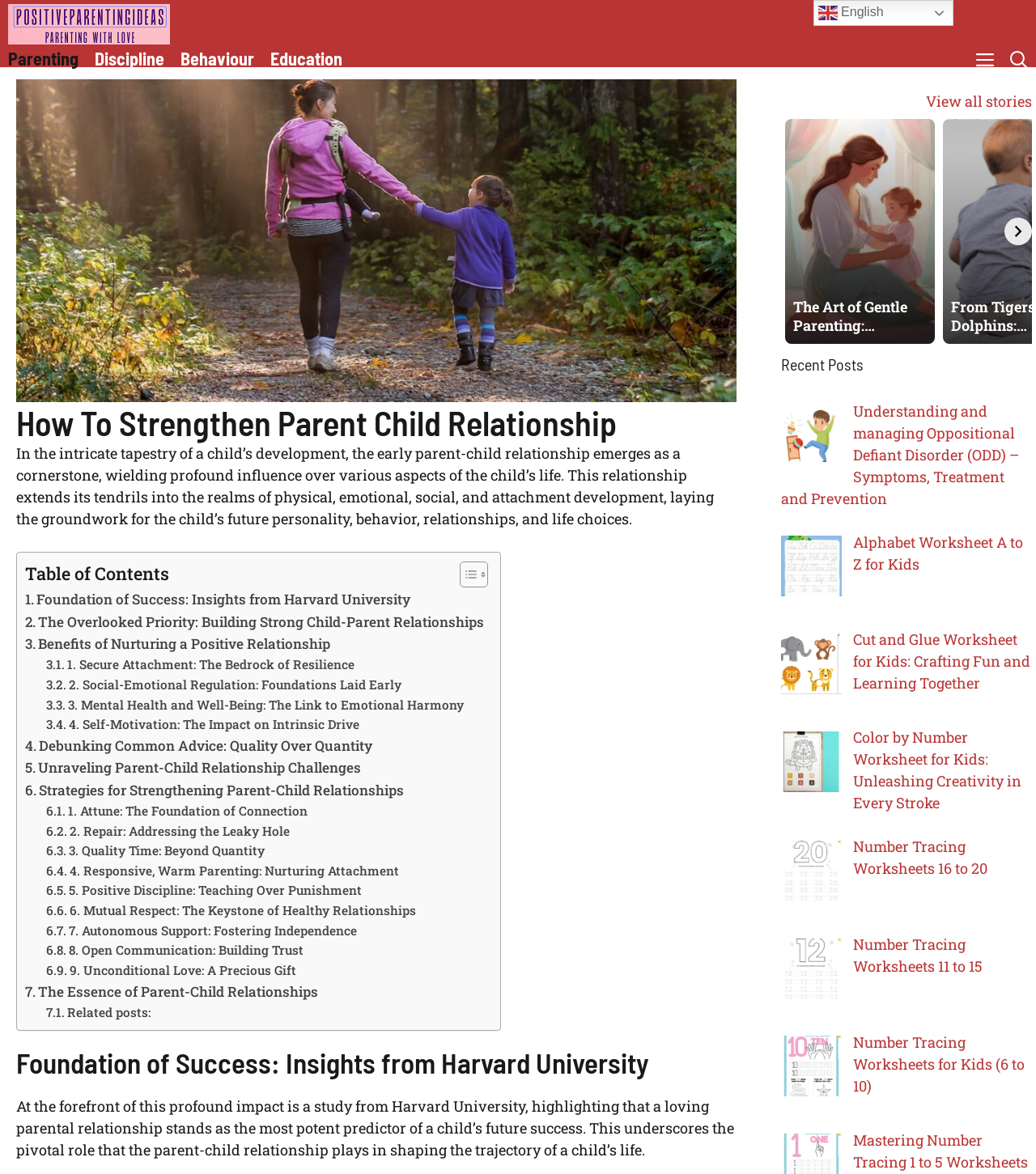What is the name of the university mentioned in the article?
Refer to the screenshot and respond with a concise word or phrase.

Harvard University